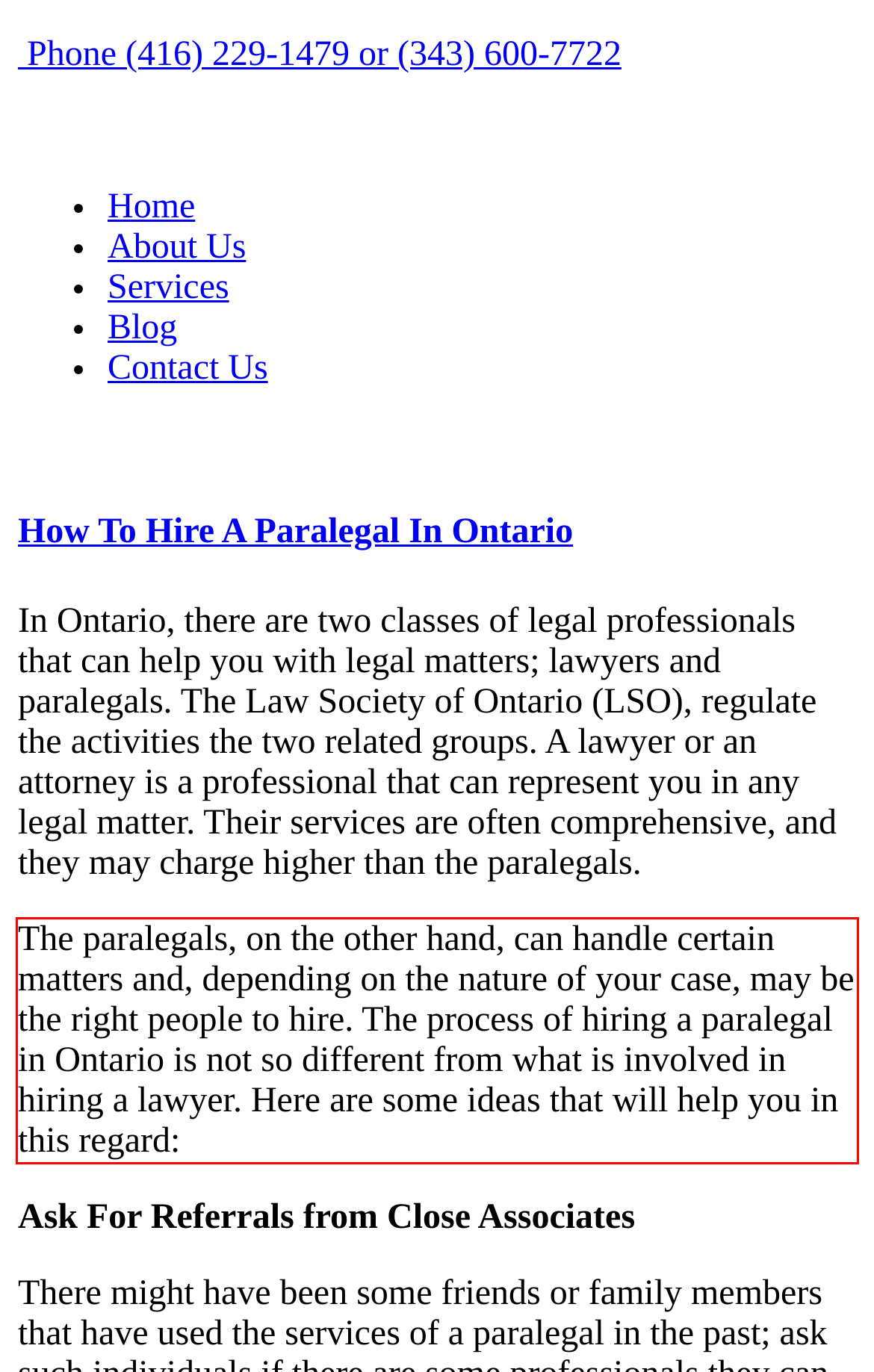Using the provided webpage screenshot, recognize the text content in the area marked by the red bounding box.

The paralegals, on the other hand, can handle certain matters and, depending on the nature of your case, may be the right people to hire. The process of hiring a paralegal in Ontario is not so different from what is involved in hiring a lawyer. Here are some ideas that will help you in this regard: